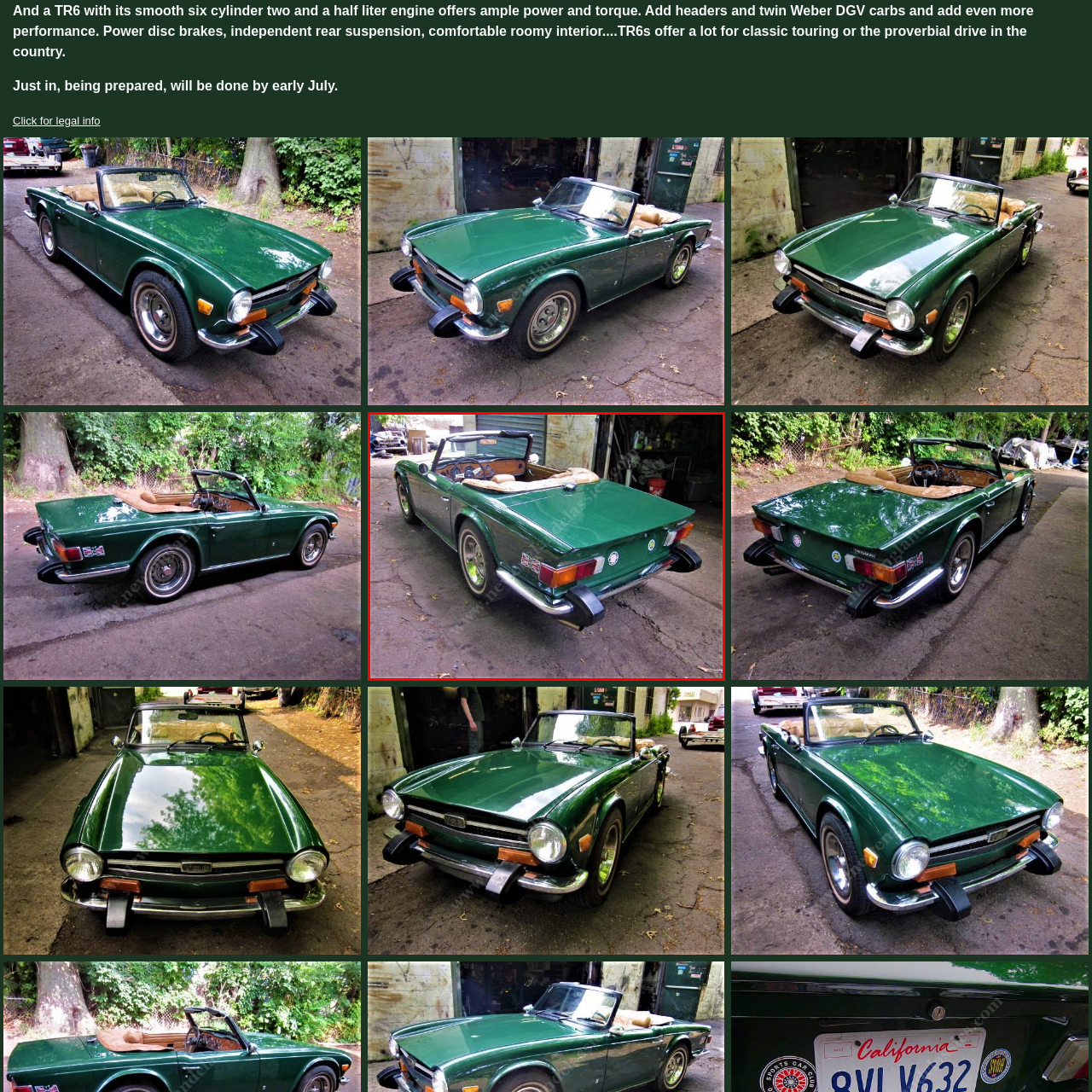Elaborate on the scene depicted inside the red bounding box.

The image showcases a classic green Triumph TR6 convertible sports car, emphasizing its sleek, vintage design. The rear view reveals the car’s stylish features, including its distinctive twin exhaust pipes, a rounded trunk lid, and a well-maintained finish hinting at the car's restoration history. The interior, partially visible, features a tan leather dashboard and seats that exhibit a classic appeal. This particular model is known for its robust six-cylinder, two-and-a-half-liter engine, ensuring ample power and torque for an exhilarating driving experience. The TR6 is often celebrated for its combination of comfort and performance, making it a popular choice for both classic touring and leisurely drives in the countryside. The setting further enhances its character, with a glimpse of a workshop and surroundings that suggest a passion for automotive restoration.